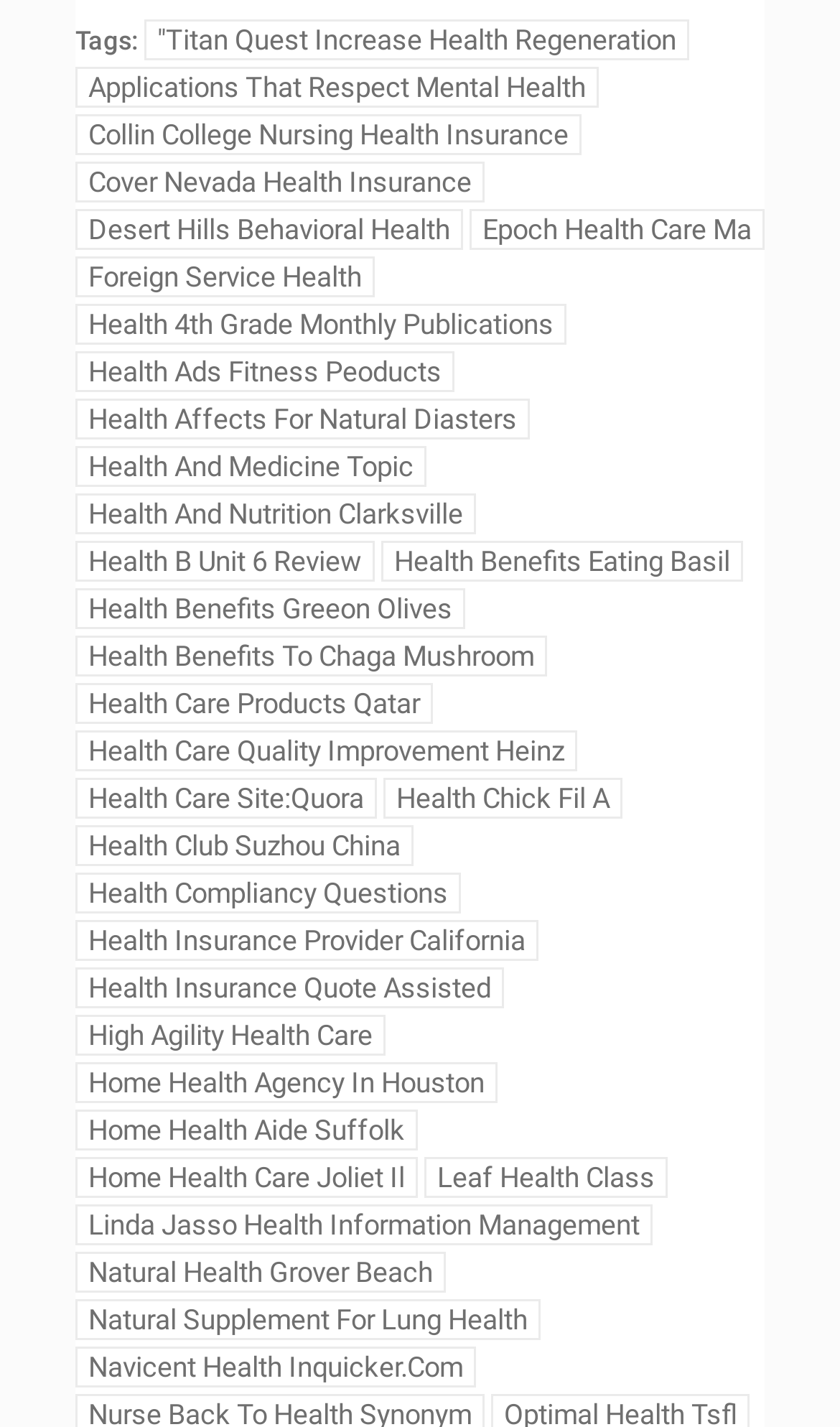What is the main topic of this webpage?
Refer to the image and answer the question using a single word or phrase.

Health